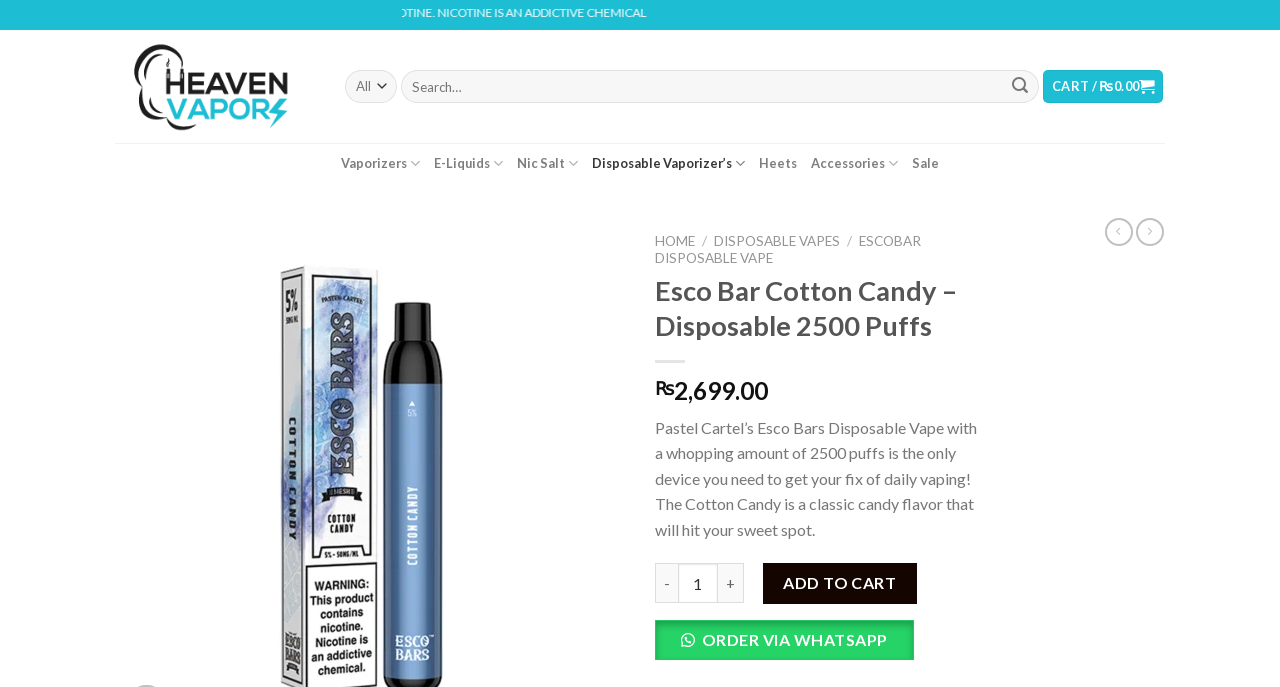Please find the bounding box coordinates of the section that needs to be clicked to achieve this instruction: "Add Esco Bar Cotton Candy to cart".

[0.596, 0.82, 0.716, 0.879]